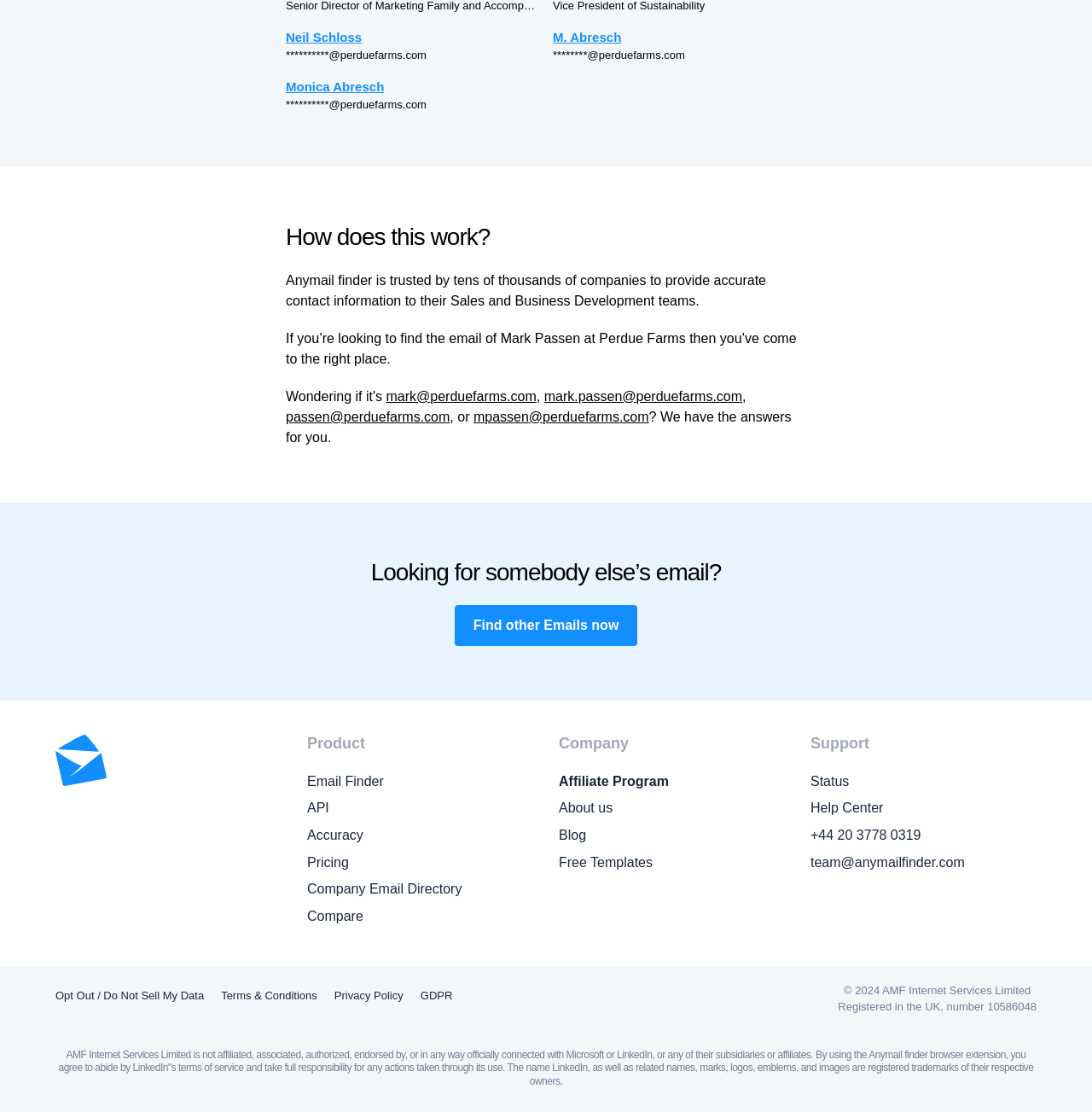Use the information in the screenshot to answer the question comprehensively: How many links are there in the 'Product' section?

In the 'Product' section, we can see links to 'Email Finder', 'API', 'Accuracy', 'Pricing', and 'Company Email Directory'. Therefore, there are 5 links in the 'Product' section.